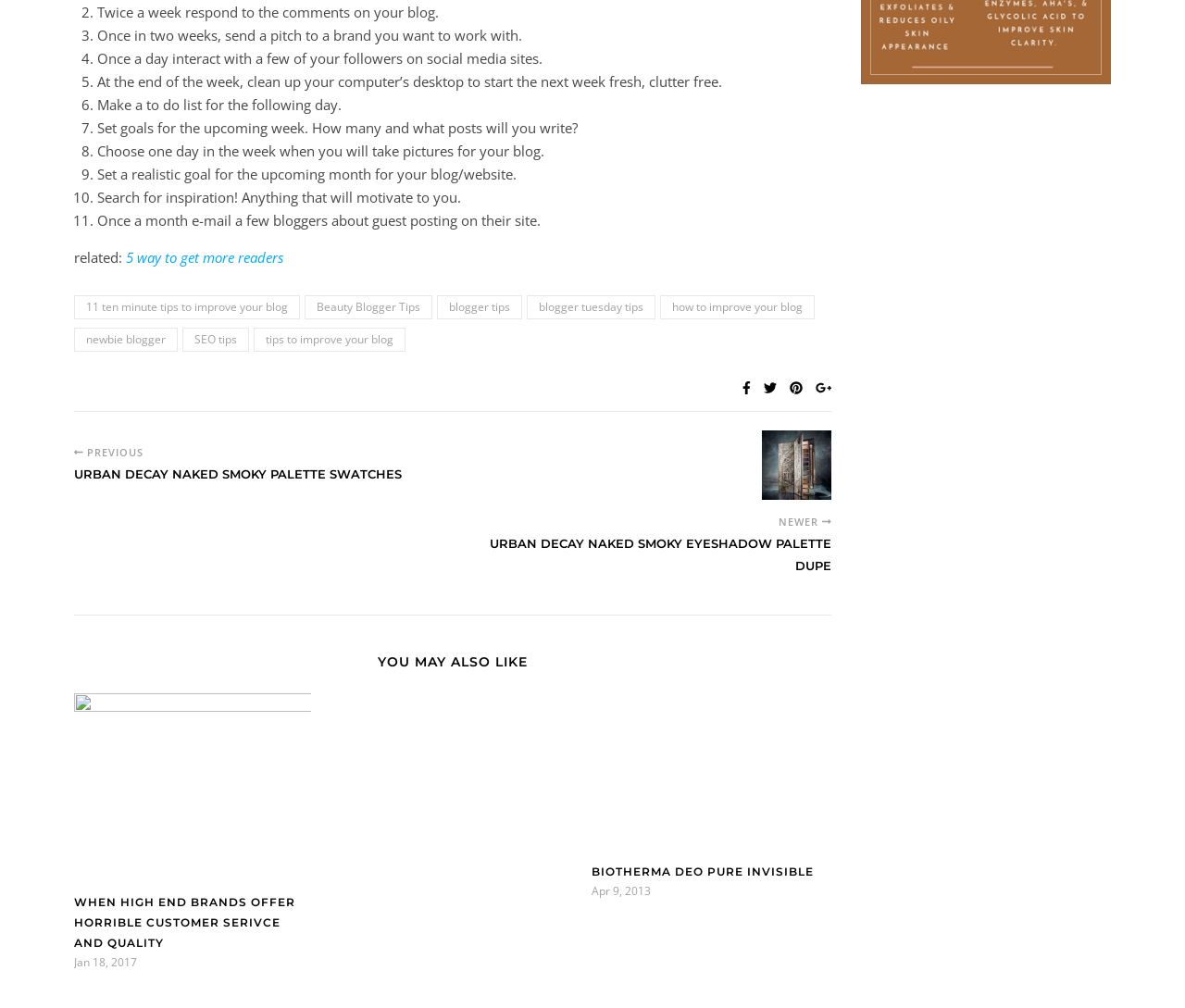Pinpoint the bounding box coordinates of the clickable area necessary to execute the following instruction: "Click on '5 way to get more readers'". The coordinates should be given as four float numbers between 0 and 1, namely [left, top, right, bottom].

[0.106, 0.246, 0.239, 0.264]